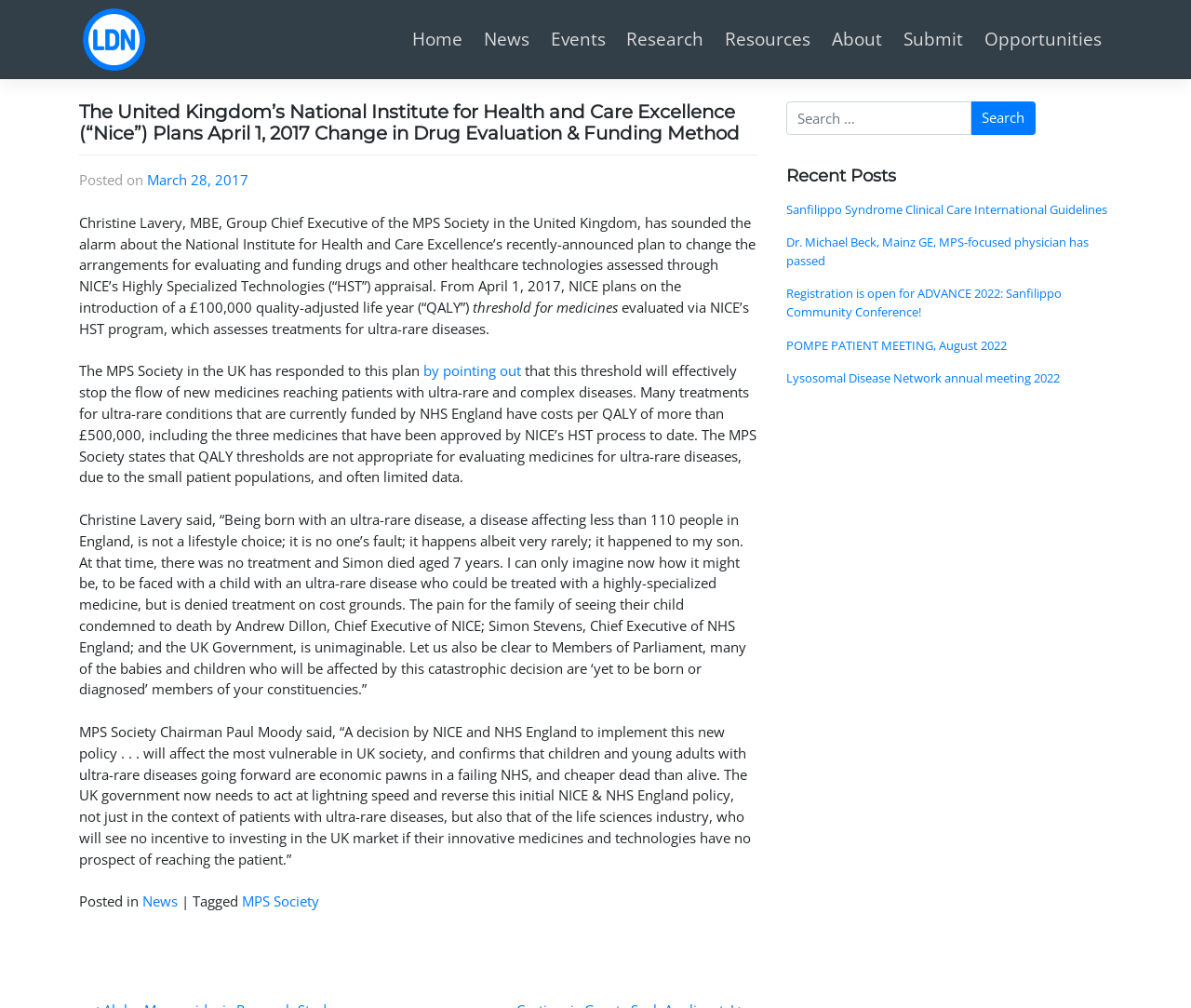Can you find the bounding box coordinates for the UI element given this description: "MPS Society"? Provide the coordinates as four float numbers between 0 and 1: [left, top, right, bottom].

[0.203, 0.885, 0.268, 0.903]